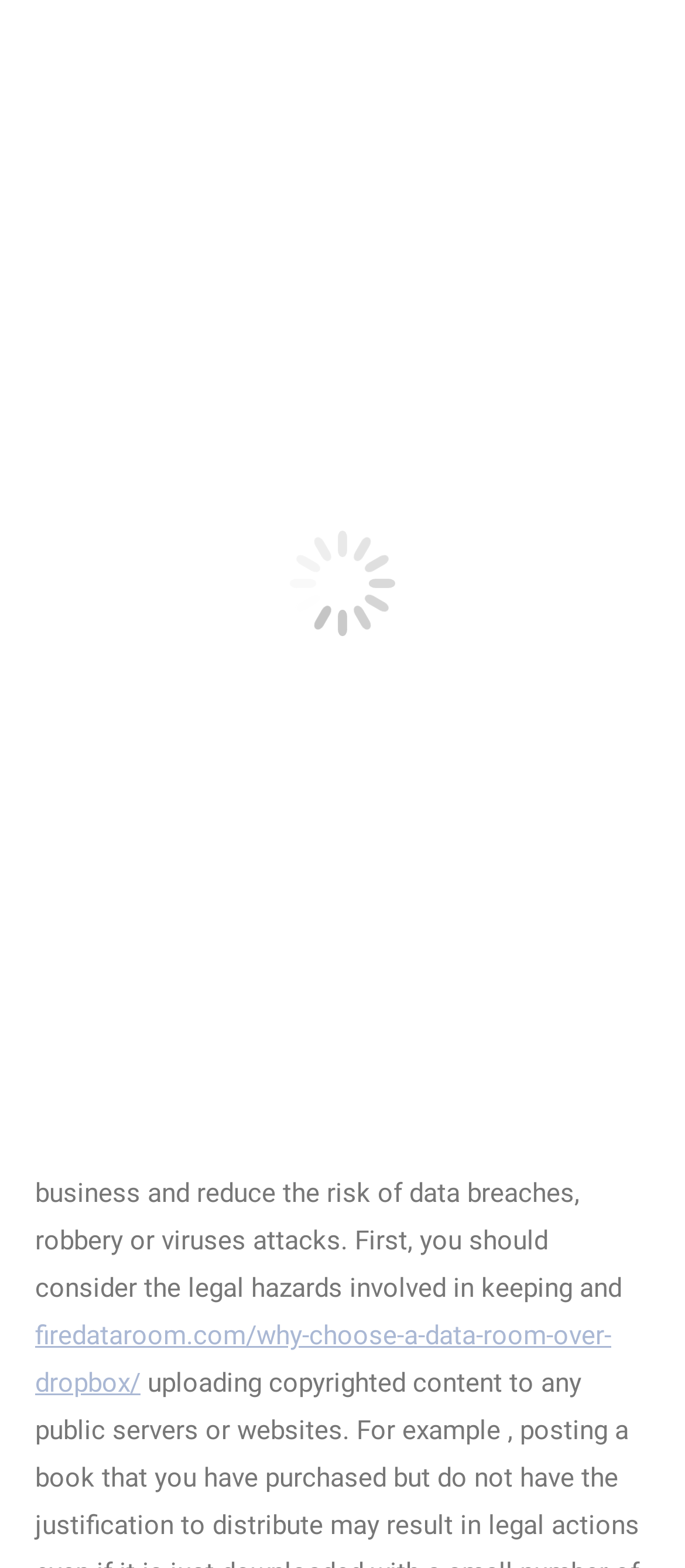What is the risk of allowing users to upload their own content?
Using the picture, provide a one-word or short phrase answer.

Vulnerabilities and attacks